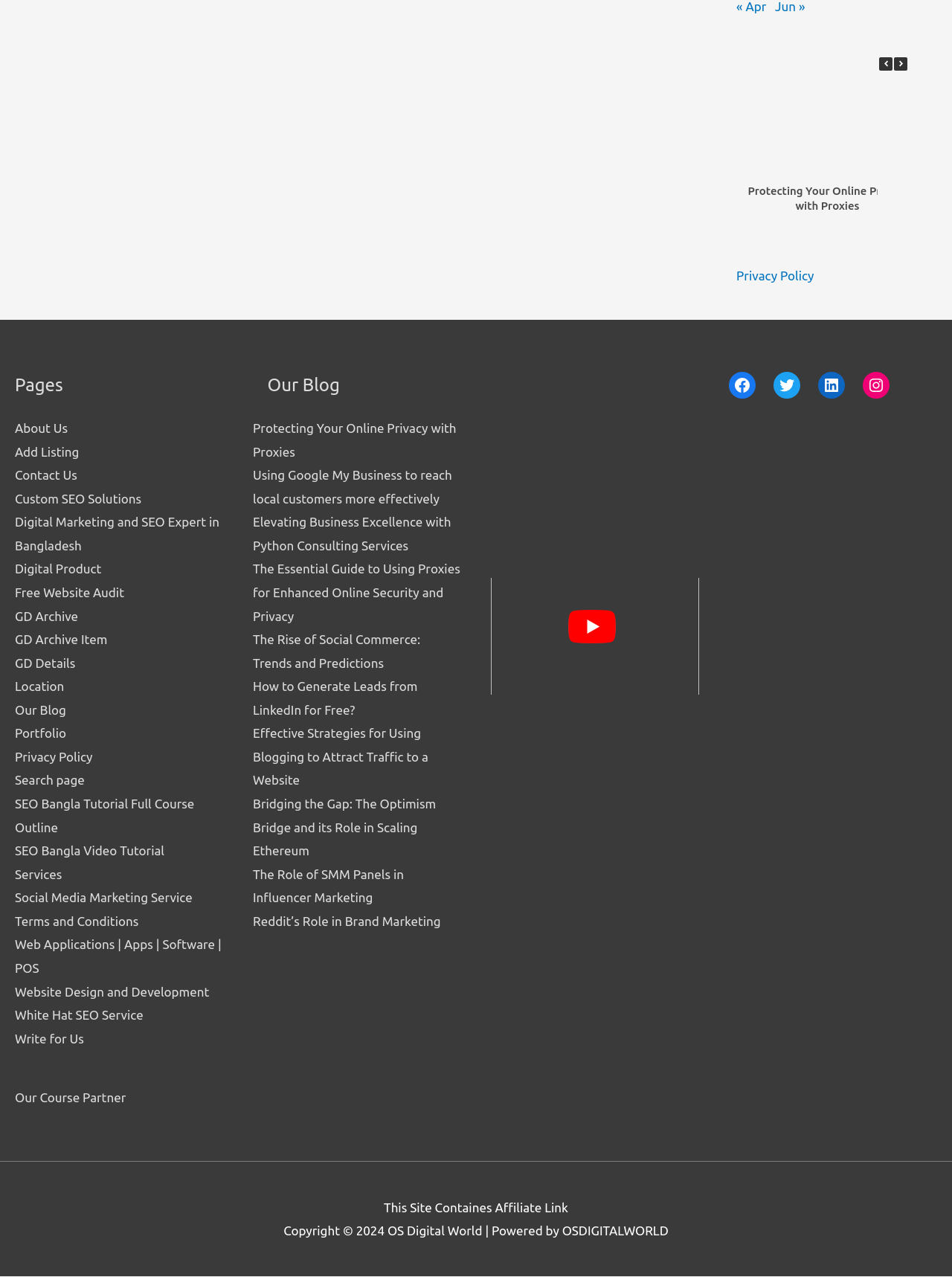Please find the bounding box coordinates of the element that needs to be clicked to perform the following instruction: "Visit the 'About Us' page". The bounding box coordinates should be four float numbers between 0 and 1, represented as [left, top, right, bottom].

[0.016, 0.33, 0.071, 0.341]